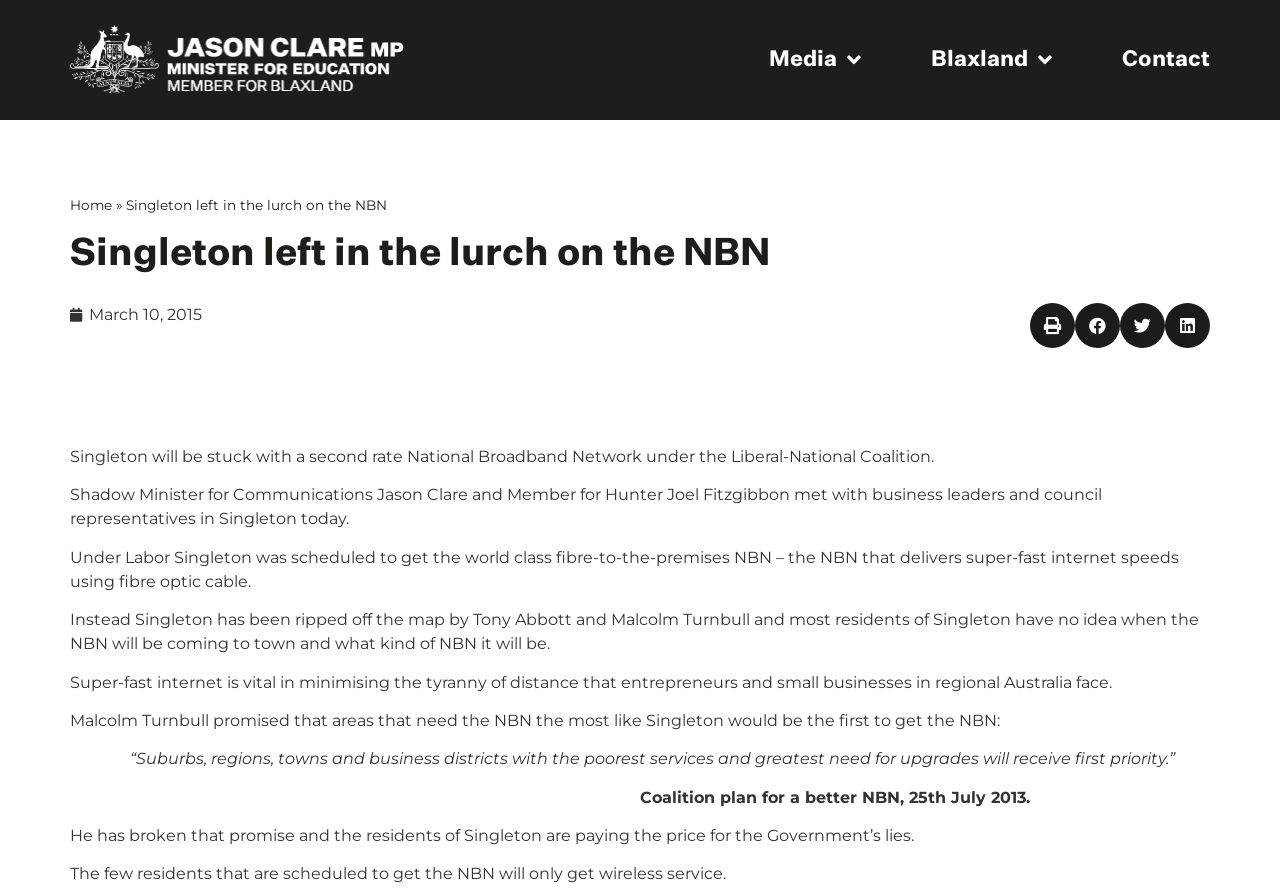Please reply with a single word or brief phrase to the question: 
Who is the author of the quote?

Malcolm Turnbull